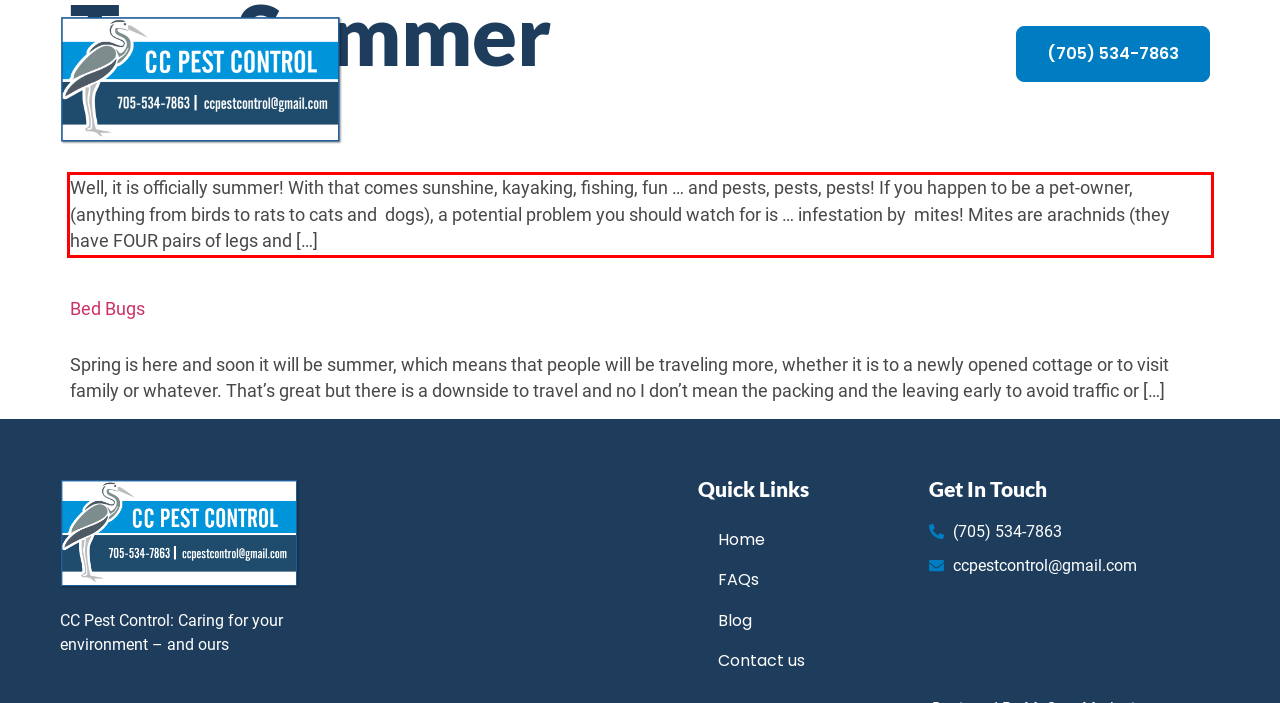Locate the red bounding box in the provided webpage screenshot and use OCR to determine the text content inside it.

Well, it is officially summer! With that comes sunshine, kayaking, fishing, fun … and pests, pests, pests! If you happen to be a pet-owner, (anything from birds to rats to cats and dogs), a potential problem you should watch for is … infestation by mites! Mites are arachnids (they have FOUR pairs of legs and […]